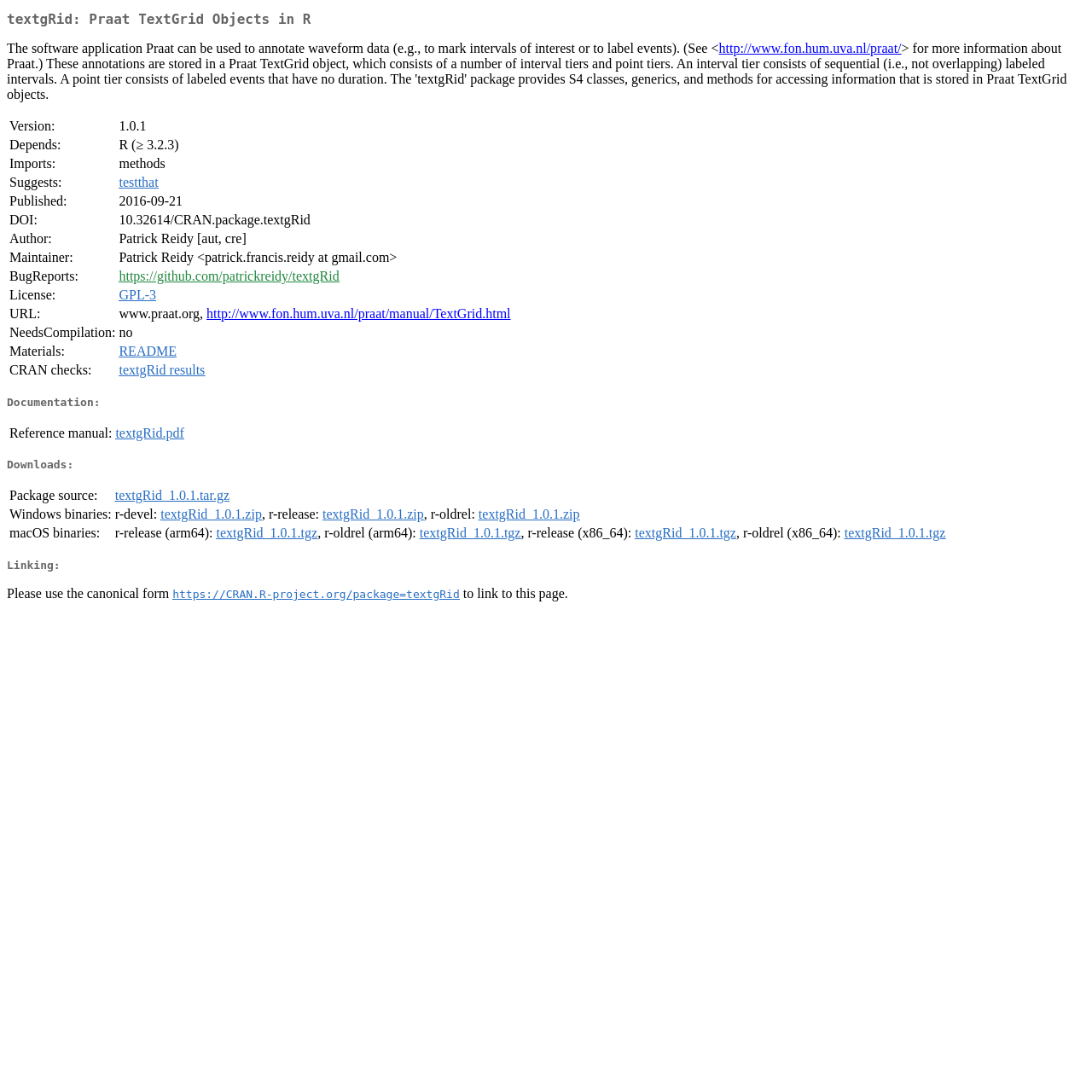Generate a comprehensive caption for the webpage you are viewing.

The webpage is about the CRAN package "textgRid" which is used to work with Praat TextGrid objects in R. At the top, there is a heading that displays the package name. Below it, there is a brief description of the package, explaining that it is used to annotate waveform data.

Underneath the description, there is a table that displays various information about the package, including its version, dependencies, imports, and suggests. The table is divided into rows, each containing a label and a value. The labels are aligned to the left, and the values are aligned to the right.

Following the table, there are several sections, each with its own heading. The first section is "Documentation", which contains a link to a reference manual in PDF format. The second section is "Downloads", which provides links to download the package source and binaries for different operating systems.

The third section is "Linking", but it does not contain any information. There are no images on the page. The overall layout is organized and easy to navigate, with clear headings and concise text.